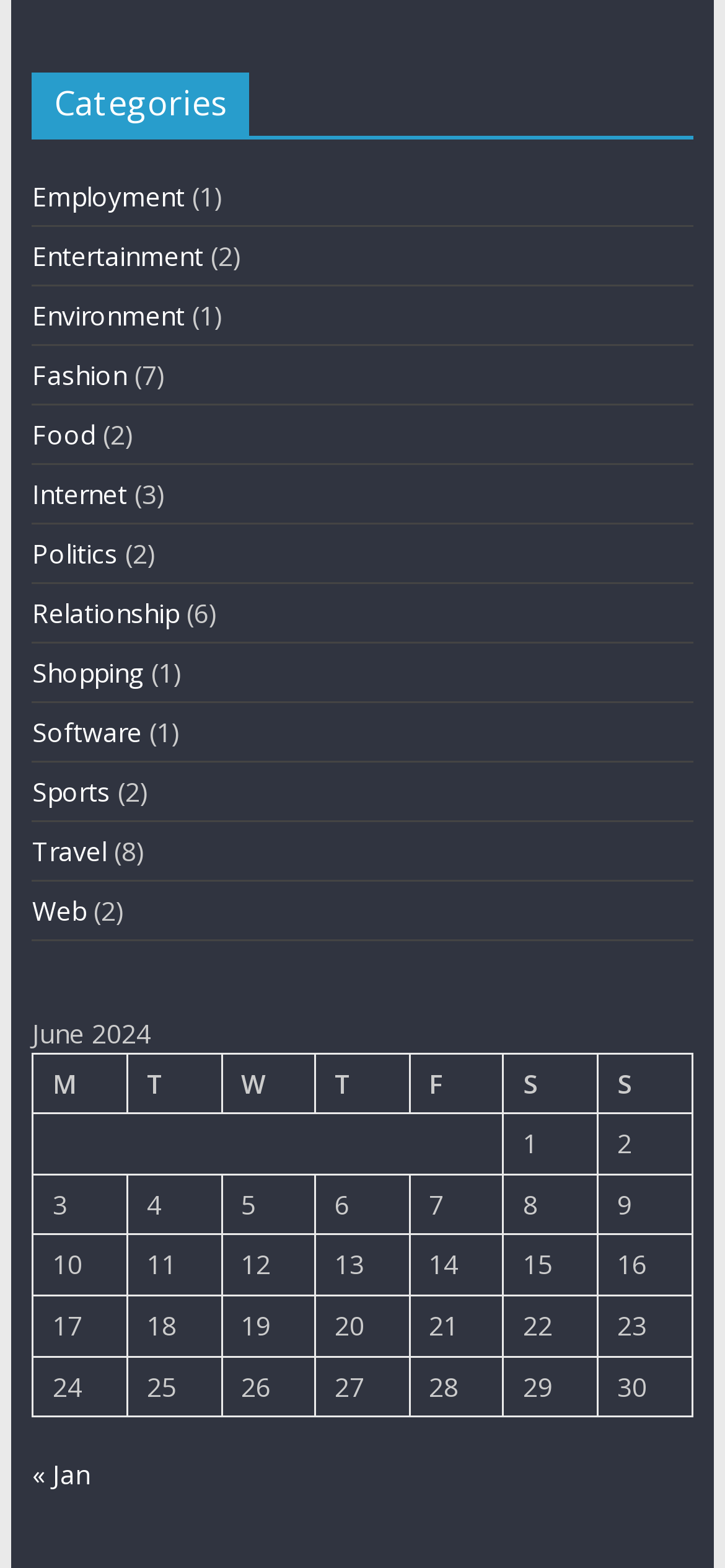Please give a succinct answer to the question in one word or phrase:
What is the first day of the month in the table?

1